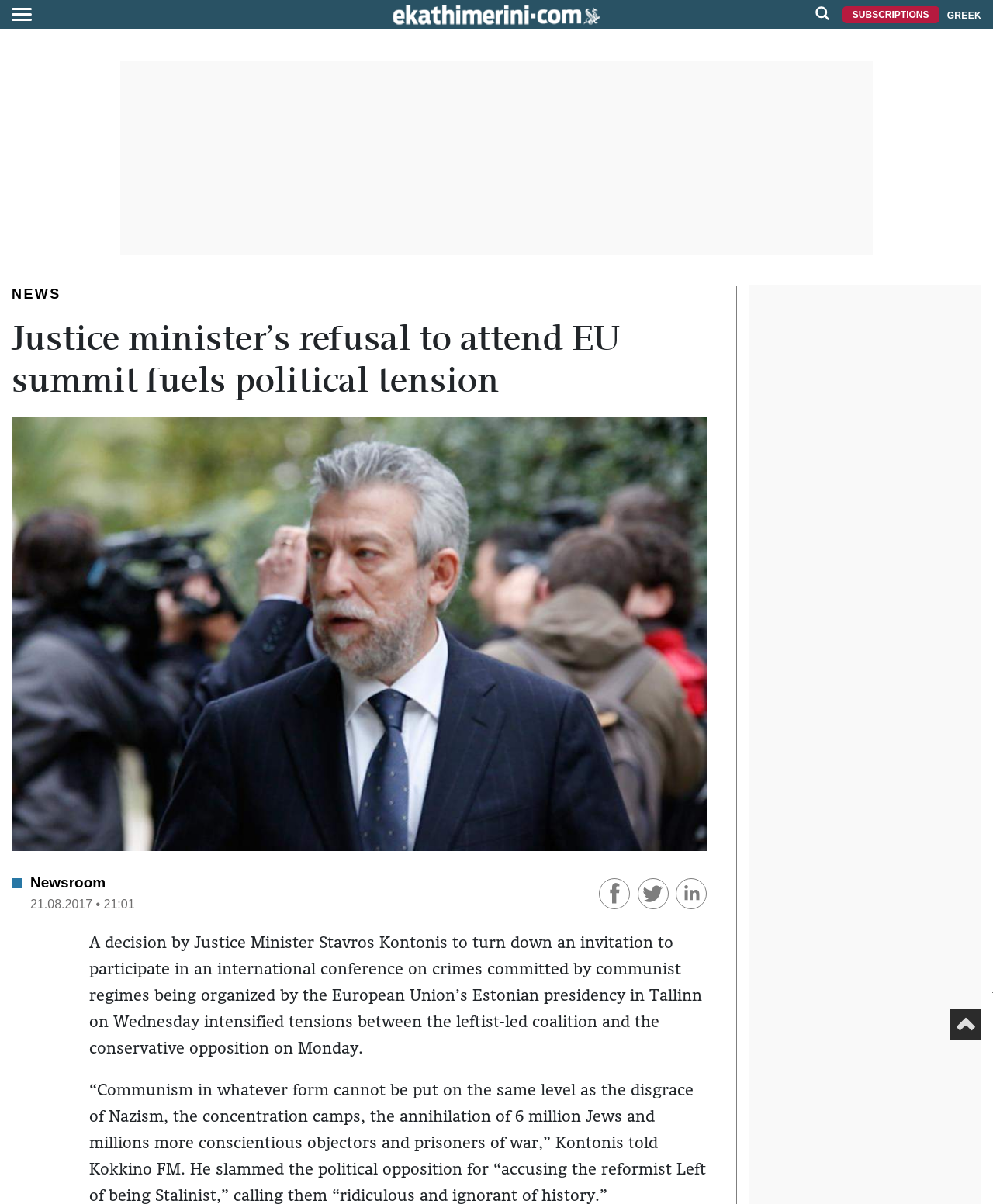Please locate the clickable area by providing the bounding box coordinates to follow this instruction: "Click on the link to What Are The Best Attack Strategies In Clash Of Clans?".

None